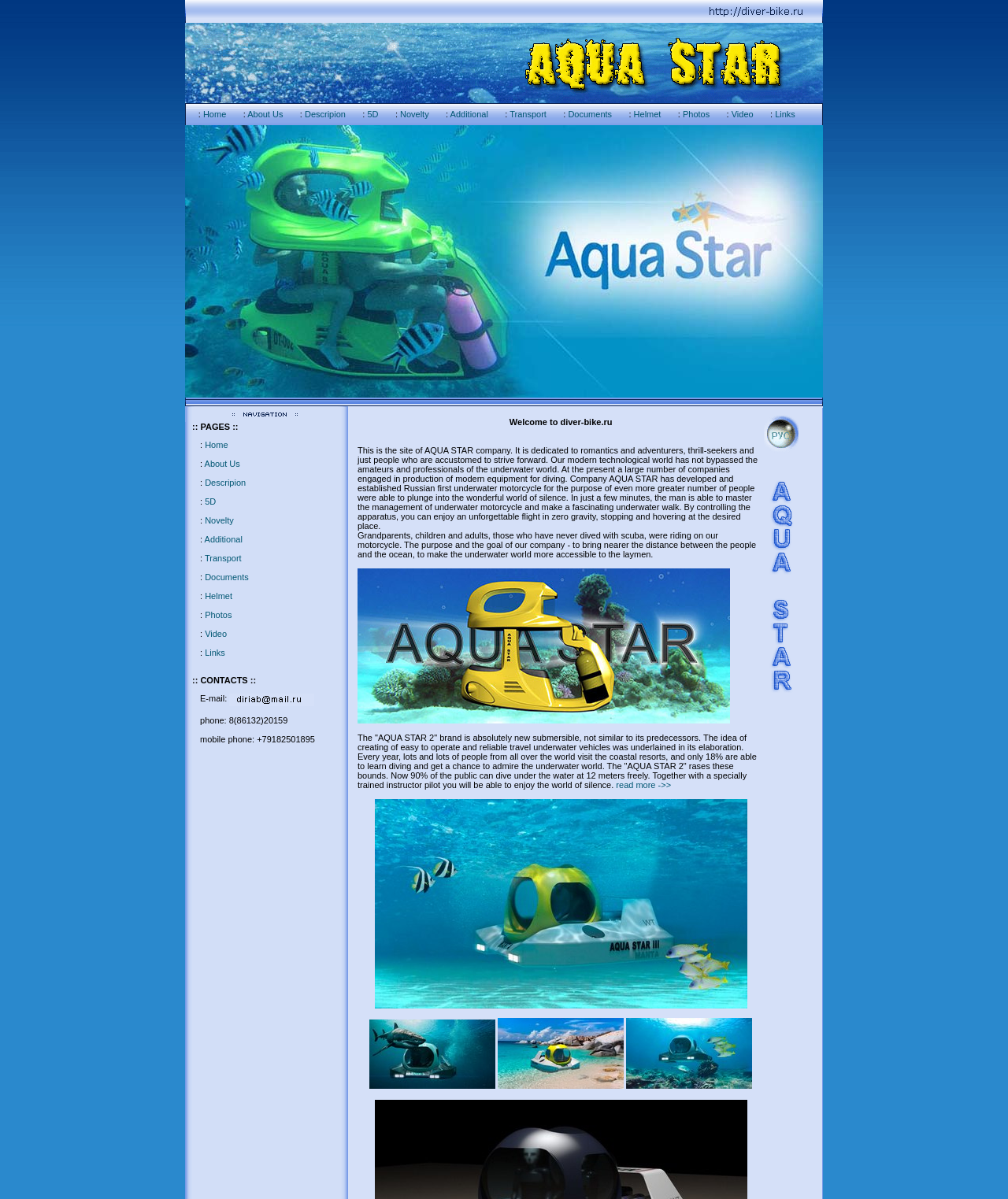What type of content is on the webpage?
Please utilize the information in the image to give a detailed response to the question.

Upon examining the webpage, I notice that it contains a mix of text and images, with various sections and links, as well as a menu bar and contact information at the bottom.